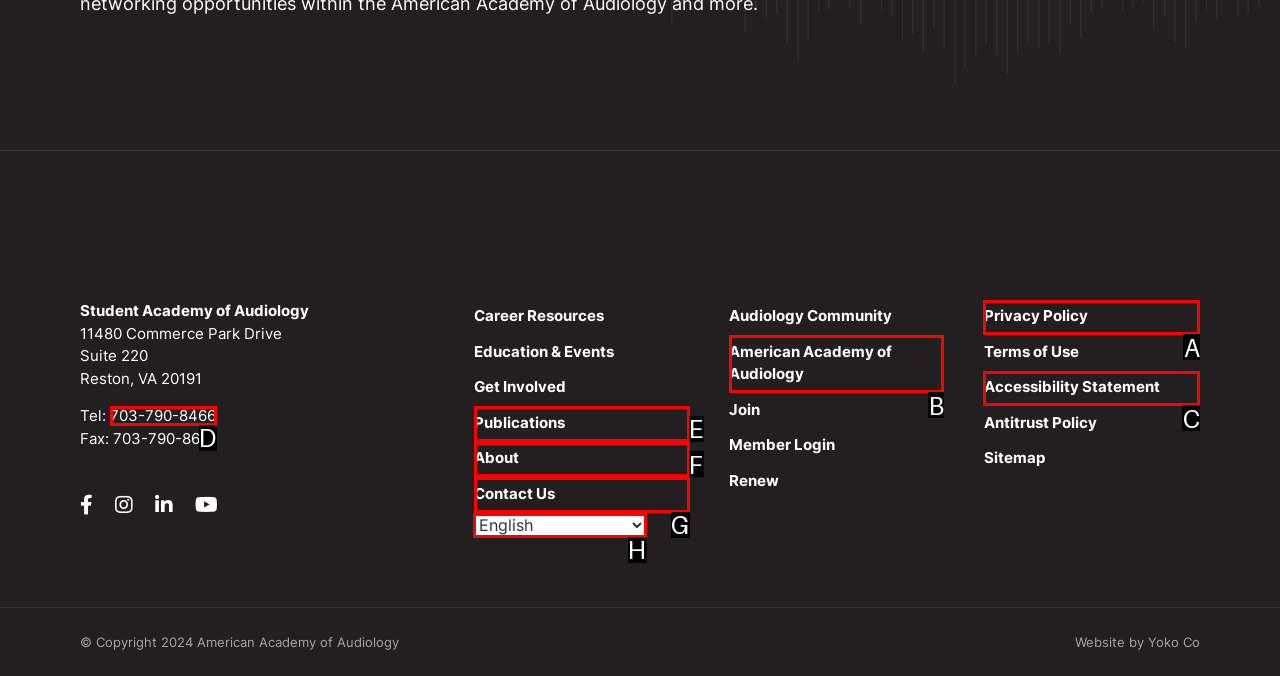From the available options, which lettered element should I click to complete this task: Select a language from the dropdown?

H